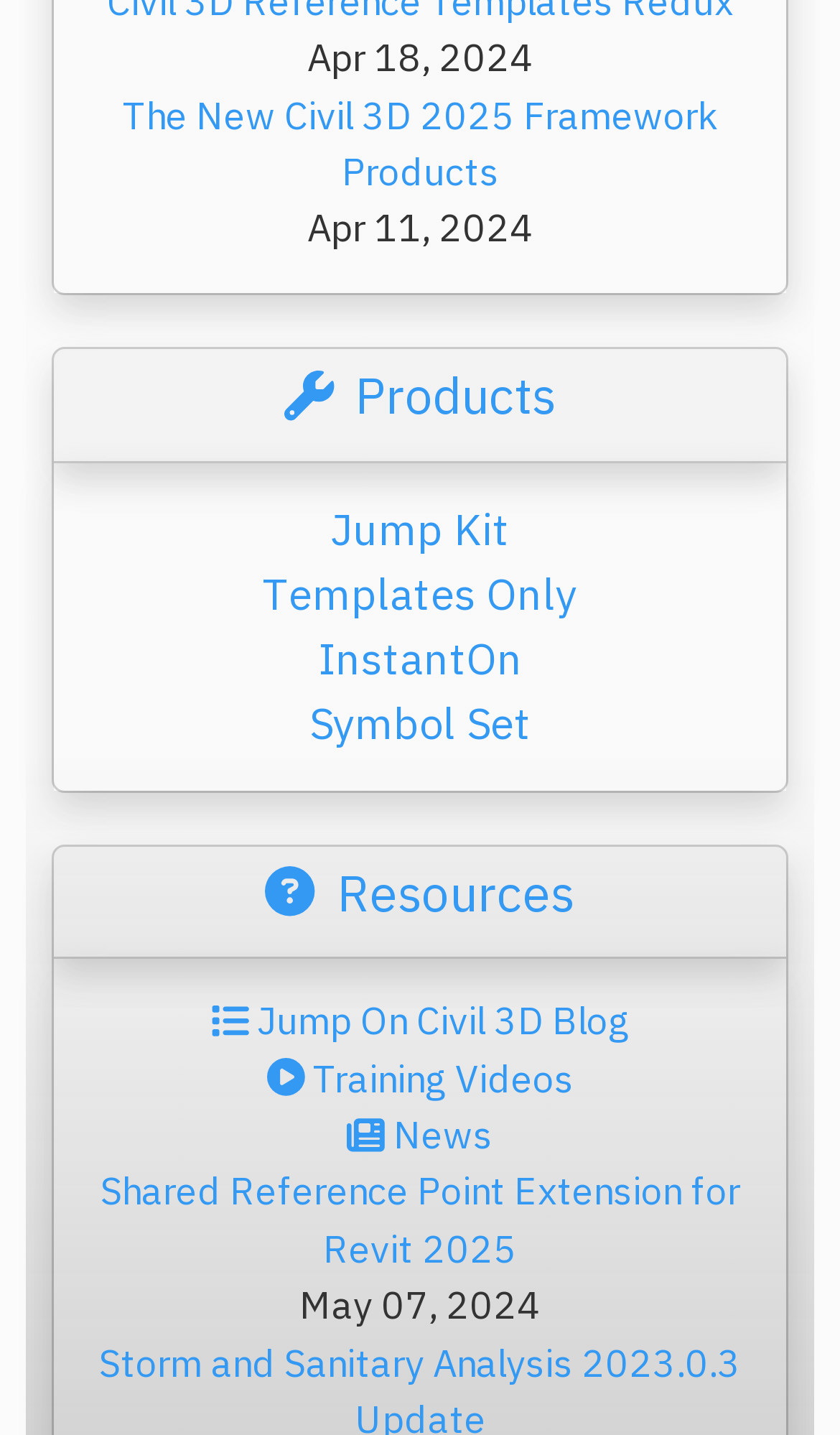Respond with a single word or phrase:
How many resources are listed?

4